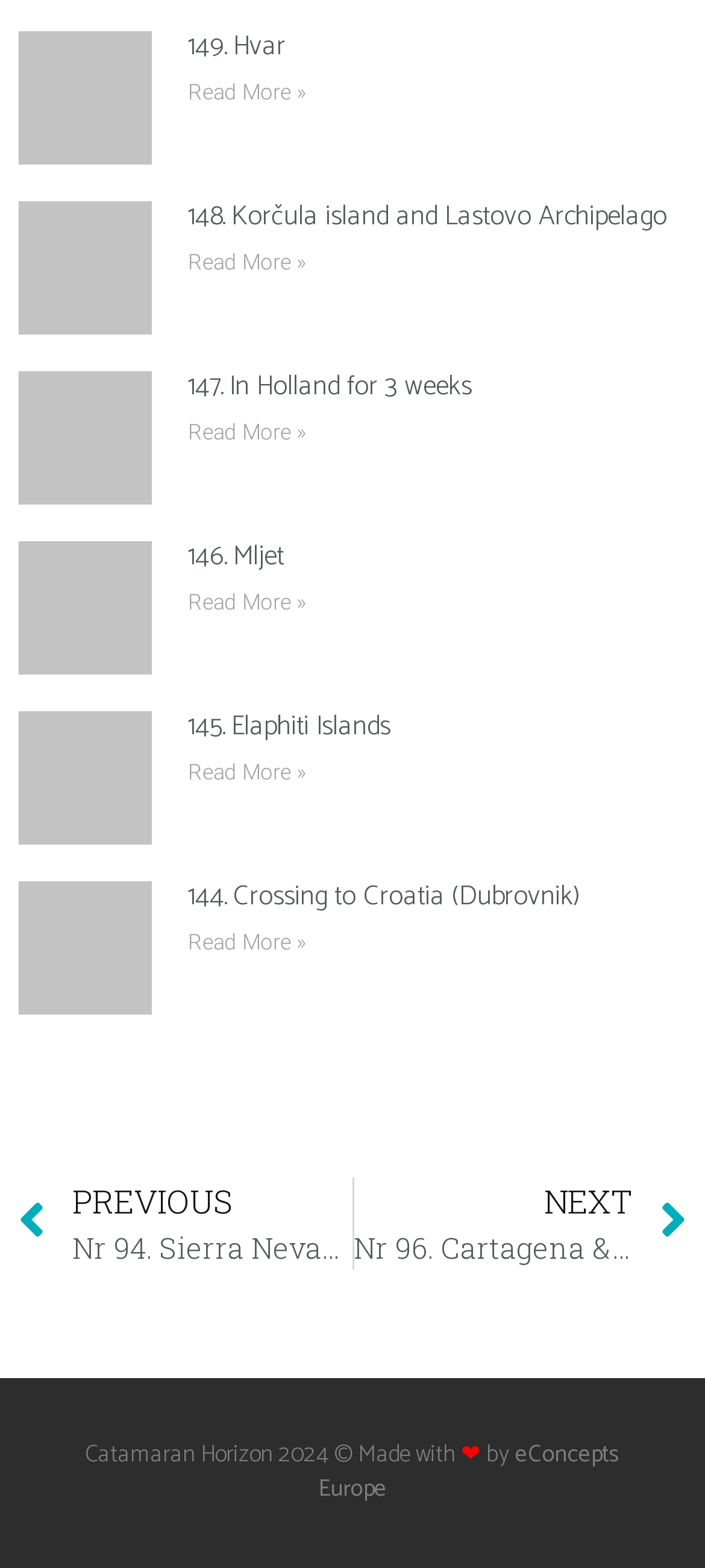Bounding box coordinates are specified in the format (top-left x, top-left y, bottom-right x, bottom-right y). All values are floating point numbers bounded between 0 and 1. Please provide the bounding box coordinate of the region this sentence describes: parent_node: 145. Elaphiti Islands

[0.026, 0.454, 0.215, 0.539]